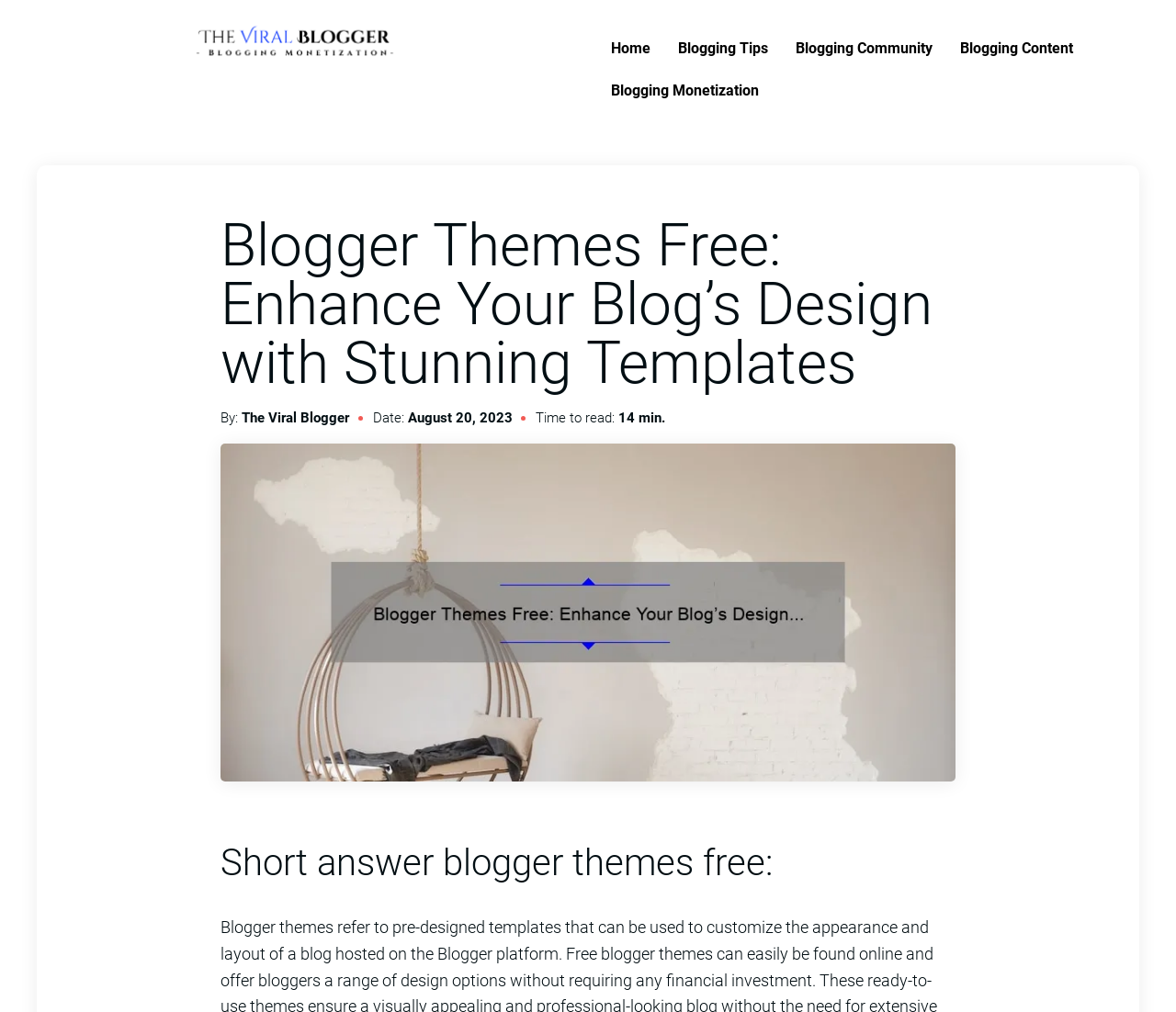Observe the image and answer the following question in detail: What is the topic of the blog post?

I found the answer by looking at the main heading of the webpage, which says 'Blogger Themes Free: Enhance Your Blog’s Design with Stunning Templates'. This suggests that the topic of the blog post is about free blogger themes.